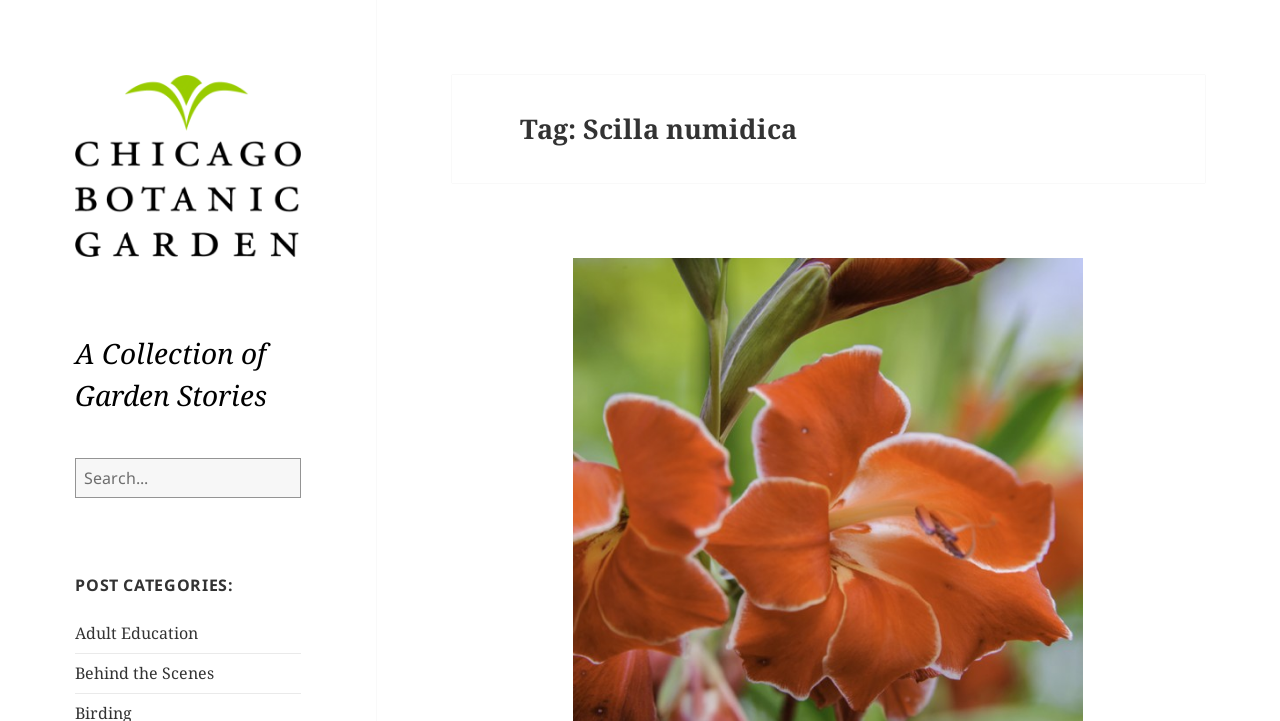Identify the bounding box of the UI element that matches this description: "Service".

None